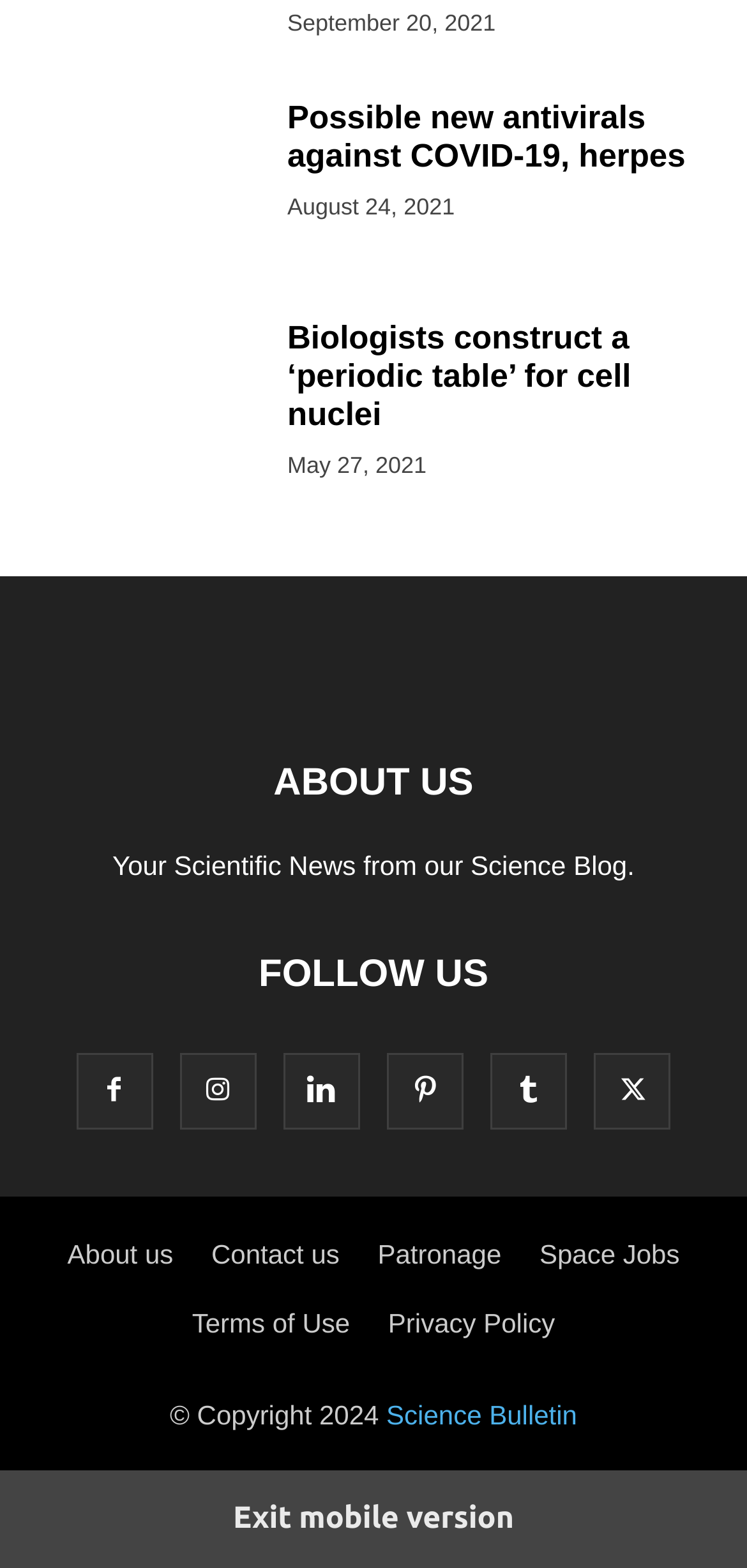Identify the bounding box coordinates of the region that needs to be clicked to carry out this instruction: "Learn about biologists constructing a periodic table for cell nuclei". Provide these coordinates as four float numbers ranging from 0 to 1, i.e., [left, top, right, bottom].

[0.038, 0.204, 0.346, 0.313]